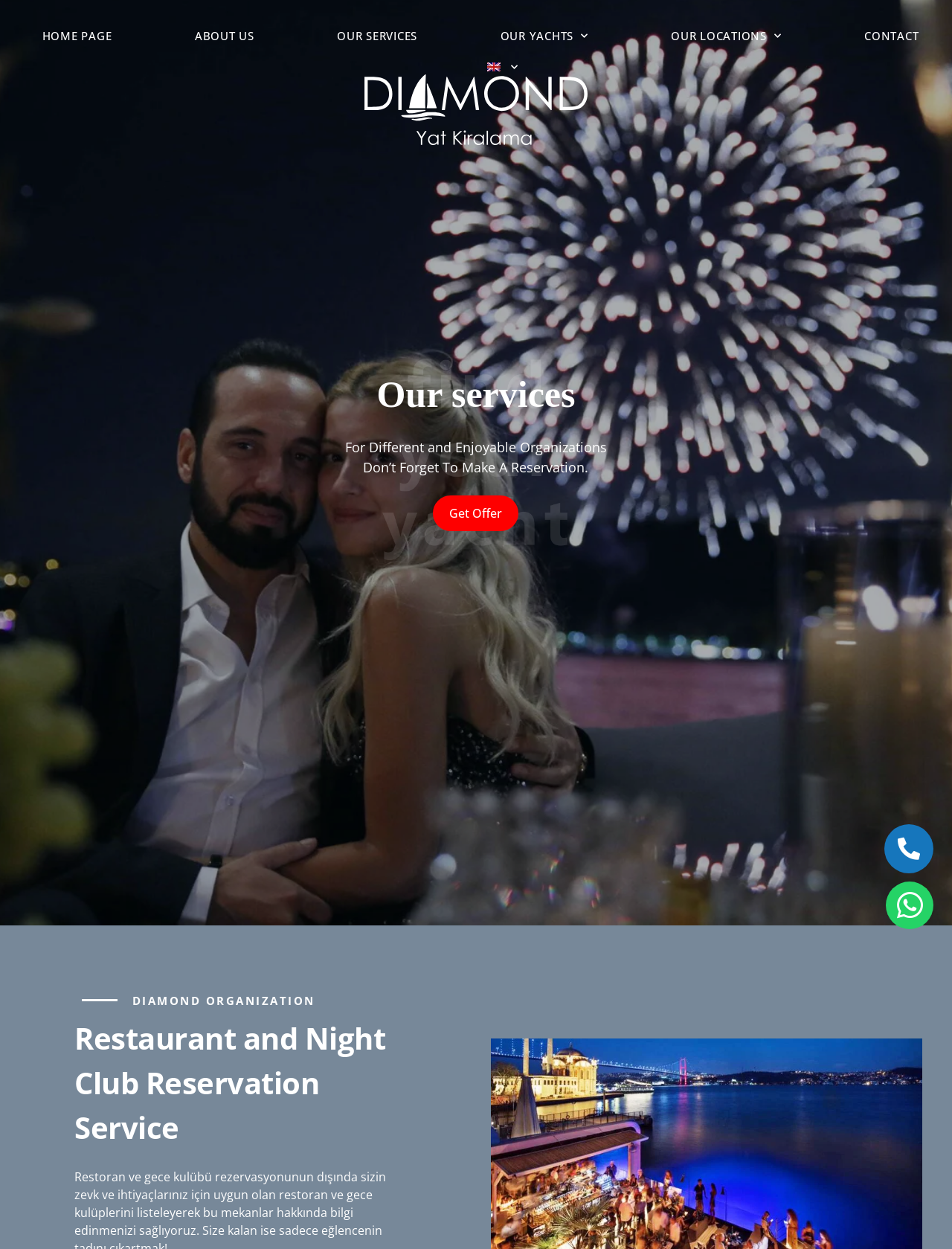Summarize the webpage with intricate details.

The webpage is about Diamond's Restaurant and Night Club Reservation Service. At the top, there is a navigation menu with five links: "HOME PAGE", "ABOUT US", "OUR SERVICES", "OUR YACHTS", and "CONTACT". These links are positioned horizontally, with "HOME PAGE" on the left and "CONTACT" on the right. 

Below the navigation menu, there is a logo of Diamond Yat, which is an image with a text "Diamond Yat Logo". This logo is positioned near the center of the page. 

Further down, there is a section that highlights the services offered. The heading "Our services" is followed by a subheading "For Different and Enjoyable Organizations". Below this, there is a text "Don’t Forget To Make A Reservation." and a "Get Offer" button. This section is positioned near the center of the page.

At the bottom of the page, there is a footer section with a heading "Restaurant and Night Club Reservation Service" and a text "DIAMOND ORGANIZATION". There are also two links with no text on the bottom right corner of the page. Additionally, there is an image of a flag with the text "English" on the top right corner of the page, indicating the language of the website.